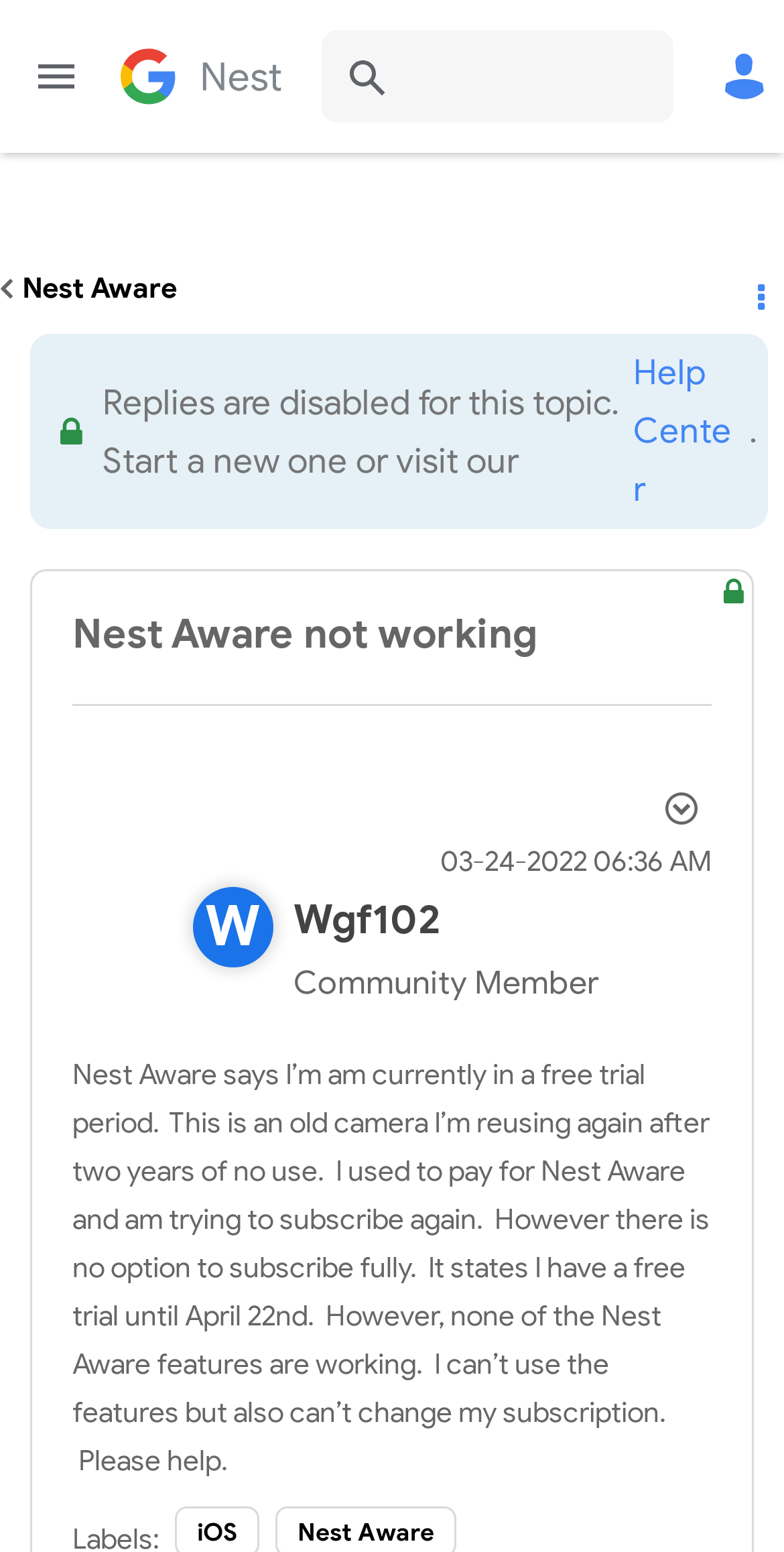Locate the bounding box coordinates of the area you need to click to fulfill this instruction: 'Click on Options'. The coordinates must be in the form of four float numbers ranging from 0 to 1: [left, top, right, bottom].

[0.933, 0.178, 1.0, 0.196]